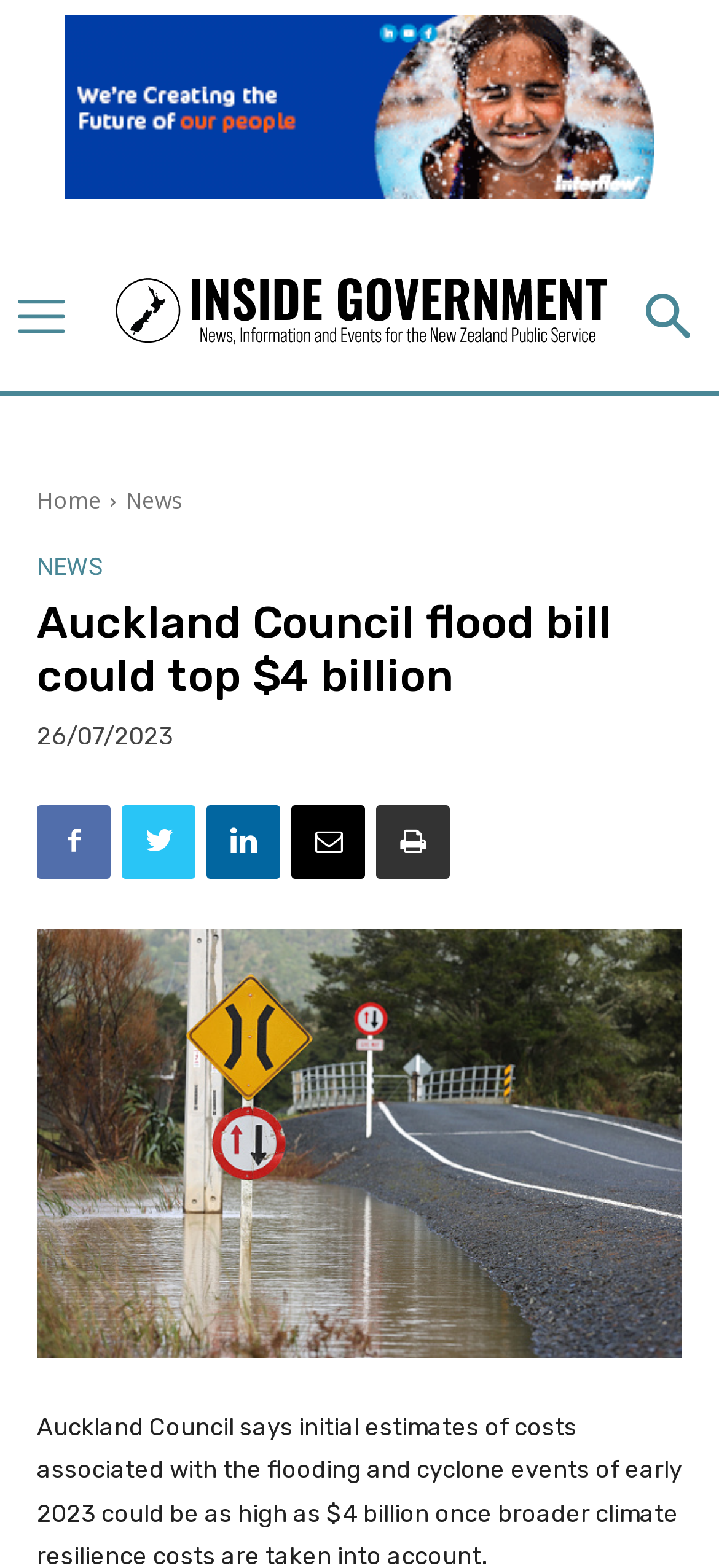Generate the text content of the main heading of the webpage.

Auckland Council flood bill could top $4 billion